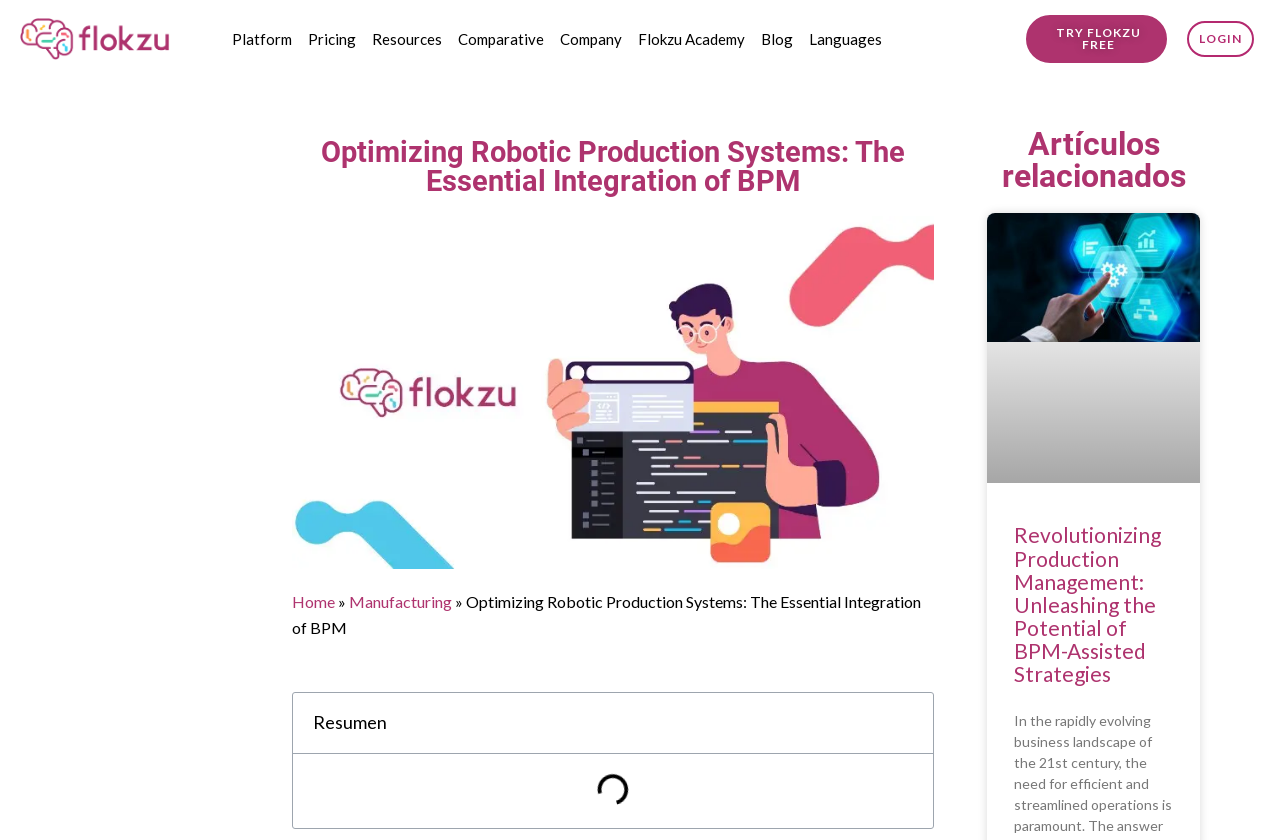Determine the bounding box coordinates of the target area to click to execute the following instruction: "Go to the Platform page."

[0.18, 0.019, 0.23, 0.074]